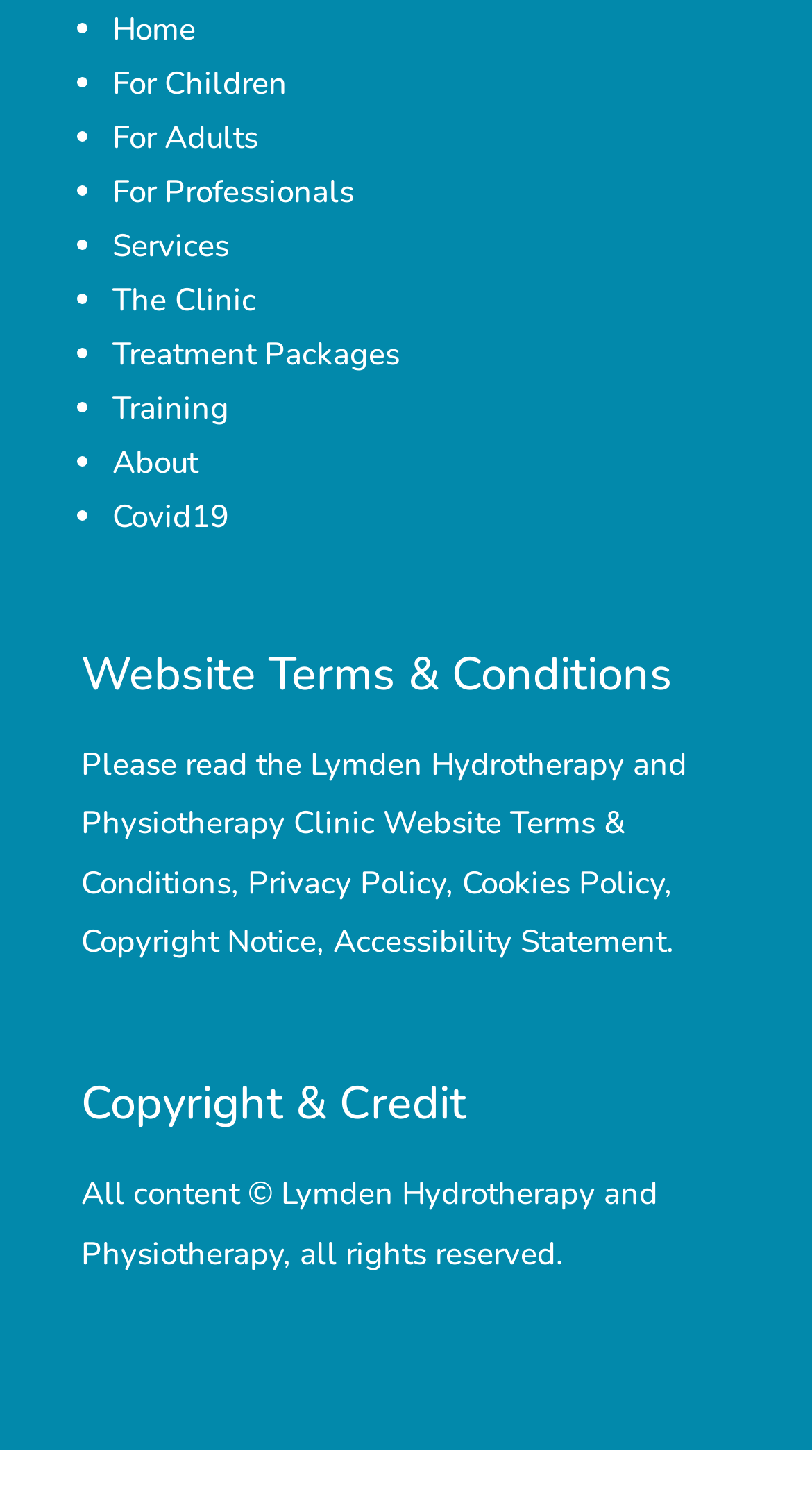Analyze the image and answer the question with as much detail as possible: 
What is the first link on the webpage?

The first link on the webpage is 'Home' which is located at the top left corner of the webpage, indicated by the list marker '•' and has a bounding box coordinate of [0.138, 0.005, 0.241, 0.033].